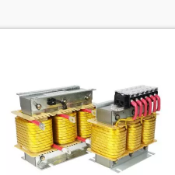Please use the details from the image to answer the following question comprehensively:
Where do the reactors interface with other electrical components?

On top of the reactors, there's a terminal block with several connections, indicating the points where they interface with other electrical components, such as capacitor banks, to improve the overall quality of power in electrical distribution systems.